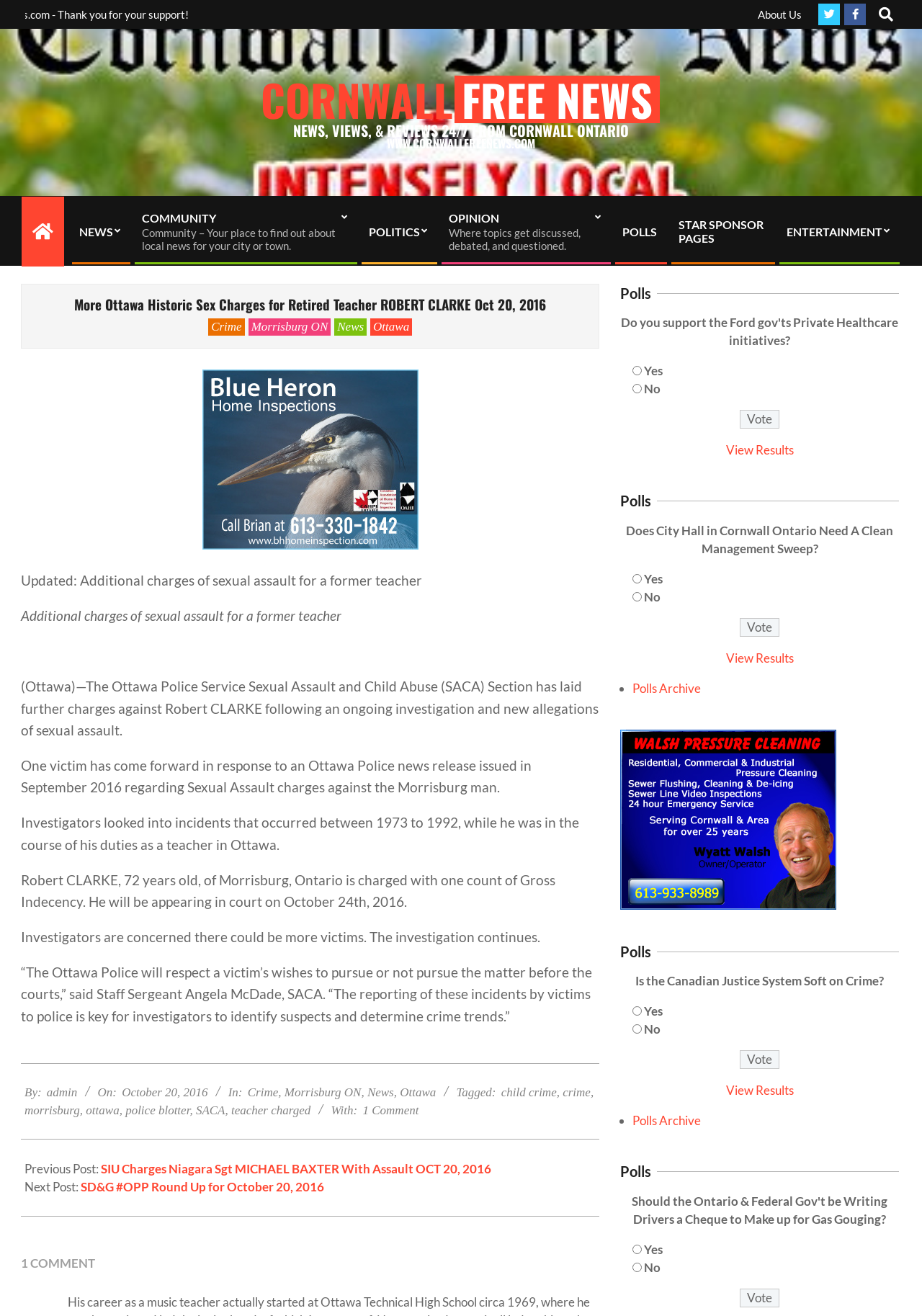Using details from the image, please answer the following question comprehensively:
What is the date of the news release issued by the Ottawa Police regarding Sexual Assault charges against Robert CLARKE?

The article mentions that one victim has come forward in response to an Ottawa Police news release issued in September 2016 regarding Sexual Assault charges against the Morrisburg man. This information is found in the article section of the webpage.